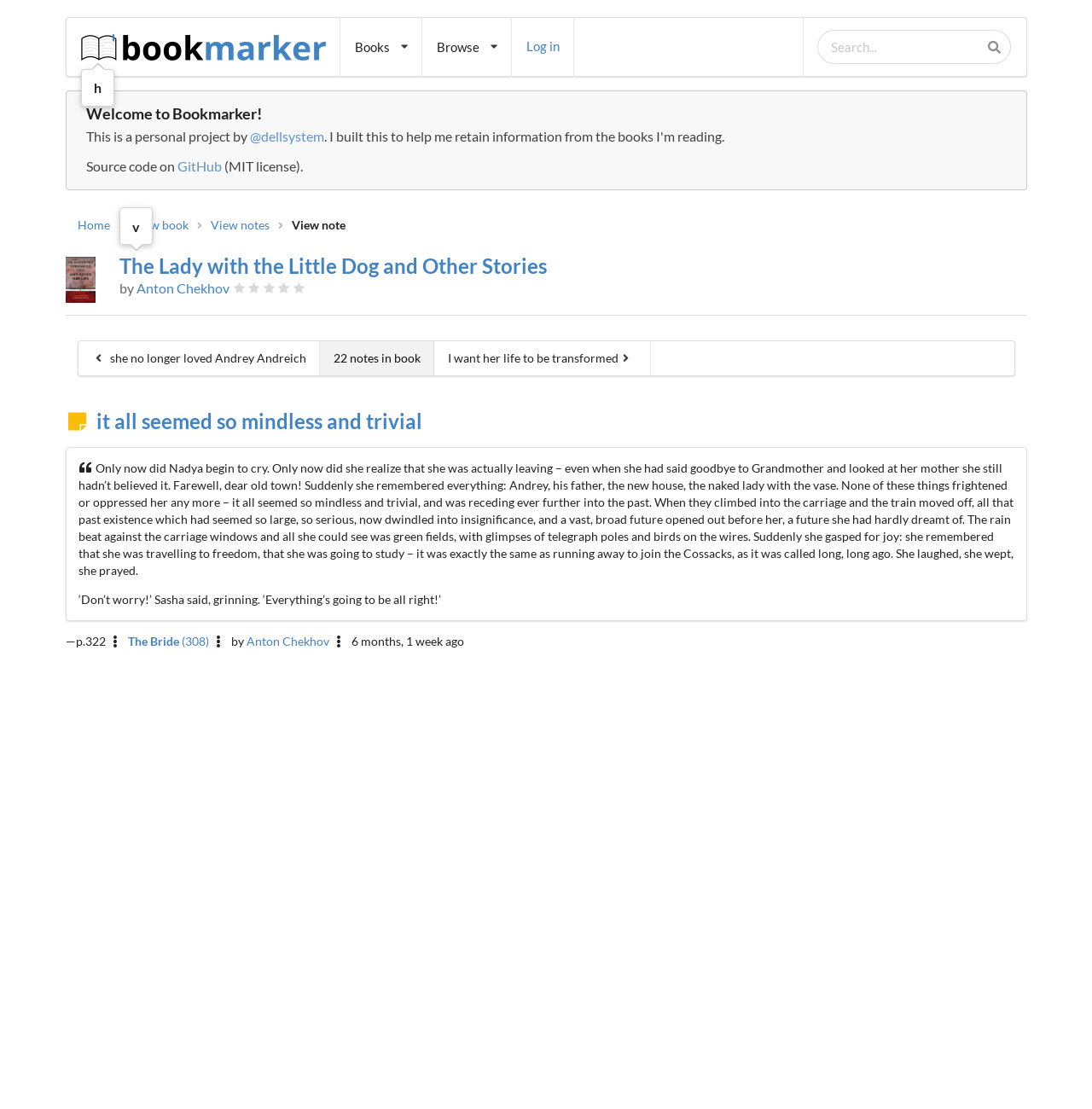Please identify the bounding box coordinates of the area I need to click to accomplish the following instruction: "Visit the GitHub page".

[0.162, 0.142, 0.203, 0.157]